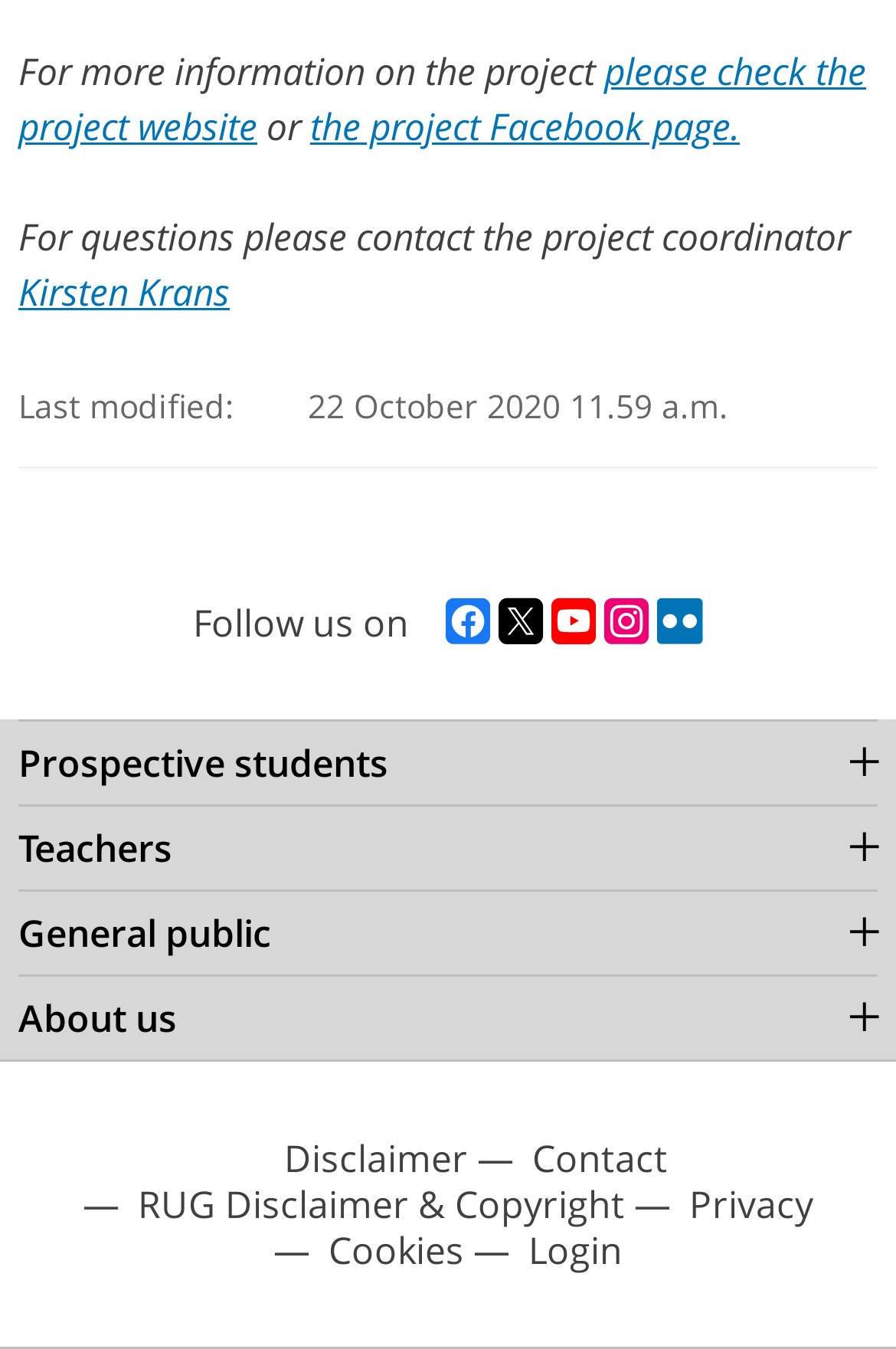With reference to the image, please provide a detailed answer to the following question: How many social media links are available?

I counted the number of social media links by looking at the section that says 'Follow us on' and found five links to Facebook, Twitter, YouTube, Instagram, and Flickr.